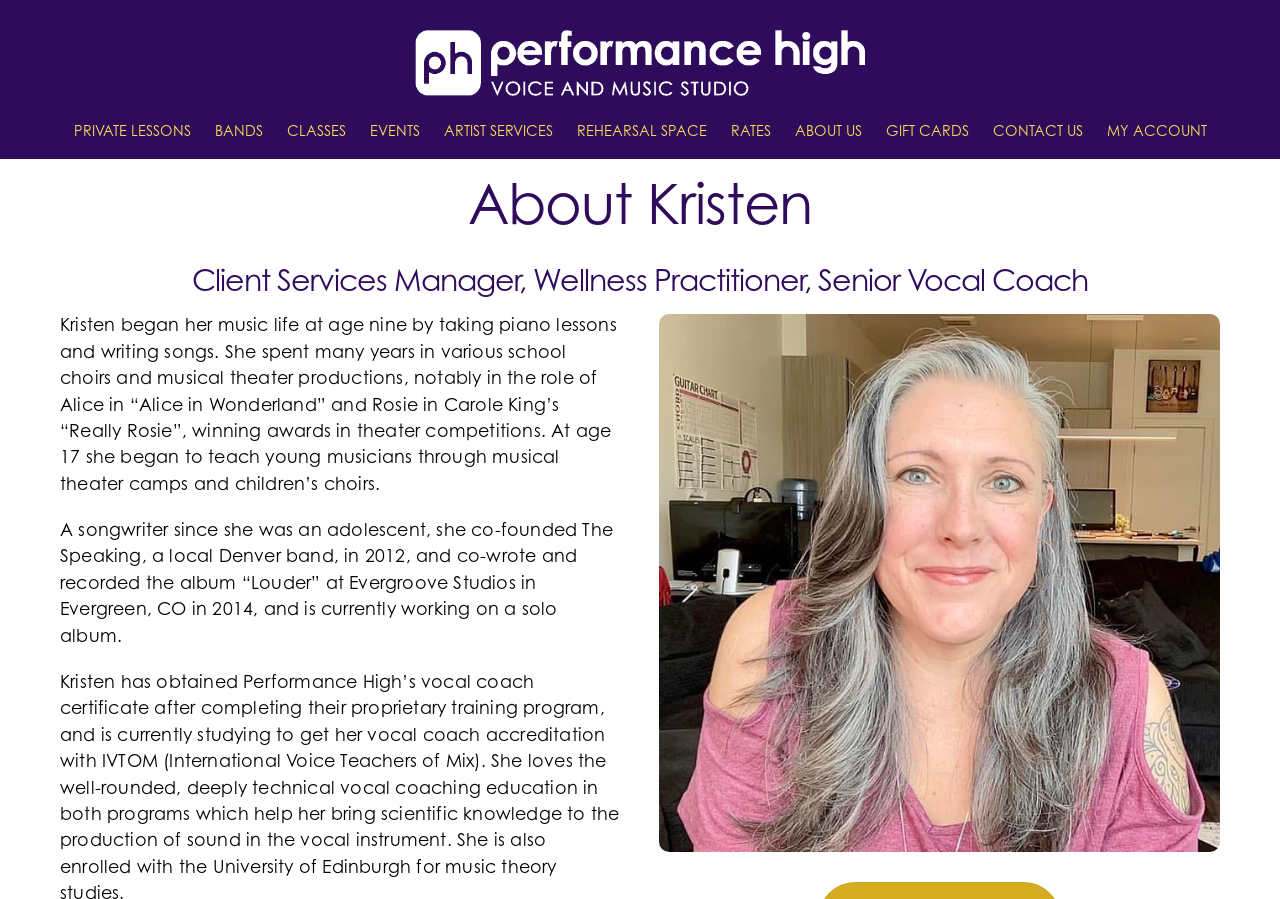Please identify the bounding box coordinates of where to click in order to follow the instruction: "Learn more about BANDS".

[0.16, 0.121, 0.213, 0.179]